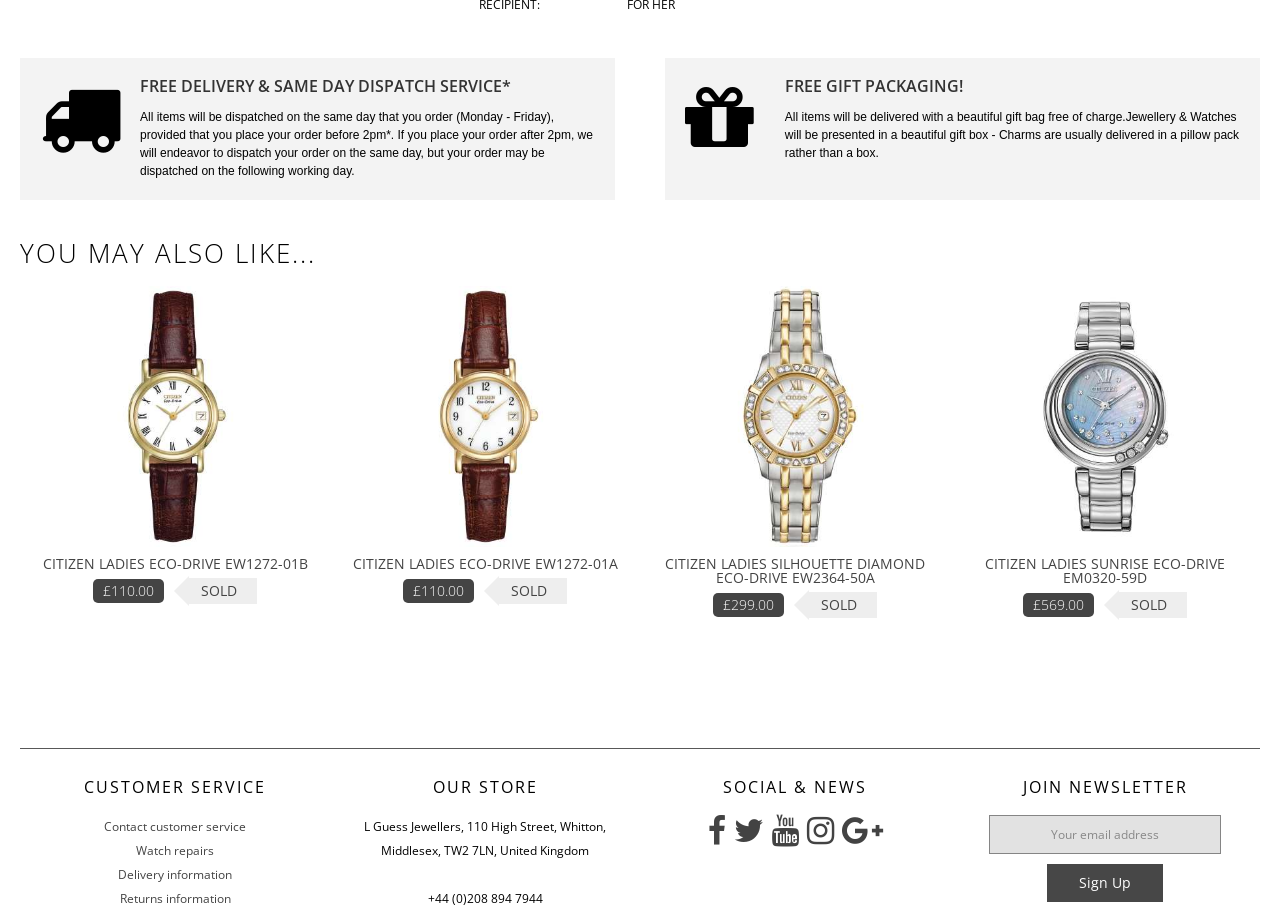What is the address of L Guess Jewellers? Please answer the question using a single word or phrase based on the image.

110 High Street, Whitton, Middlesex, TW2 7LN, United Kingdom